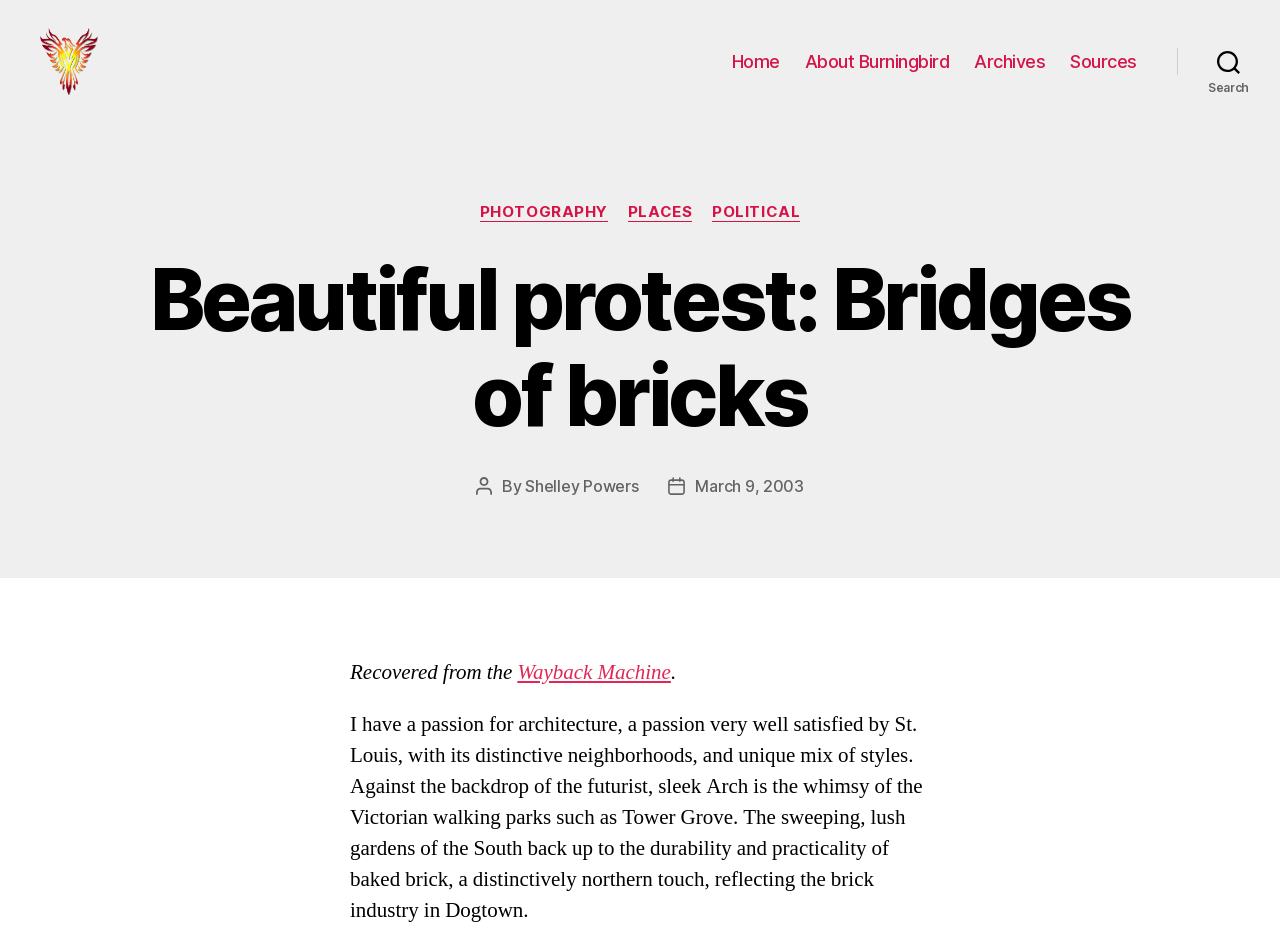Find the bounding box coordinates of the clickable area that will achieve the following instruction: "View the Archives".

[0.761, 0.067, 0.817, 0.09]